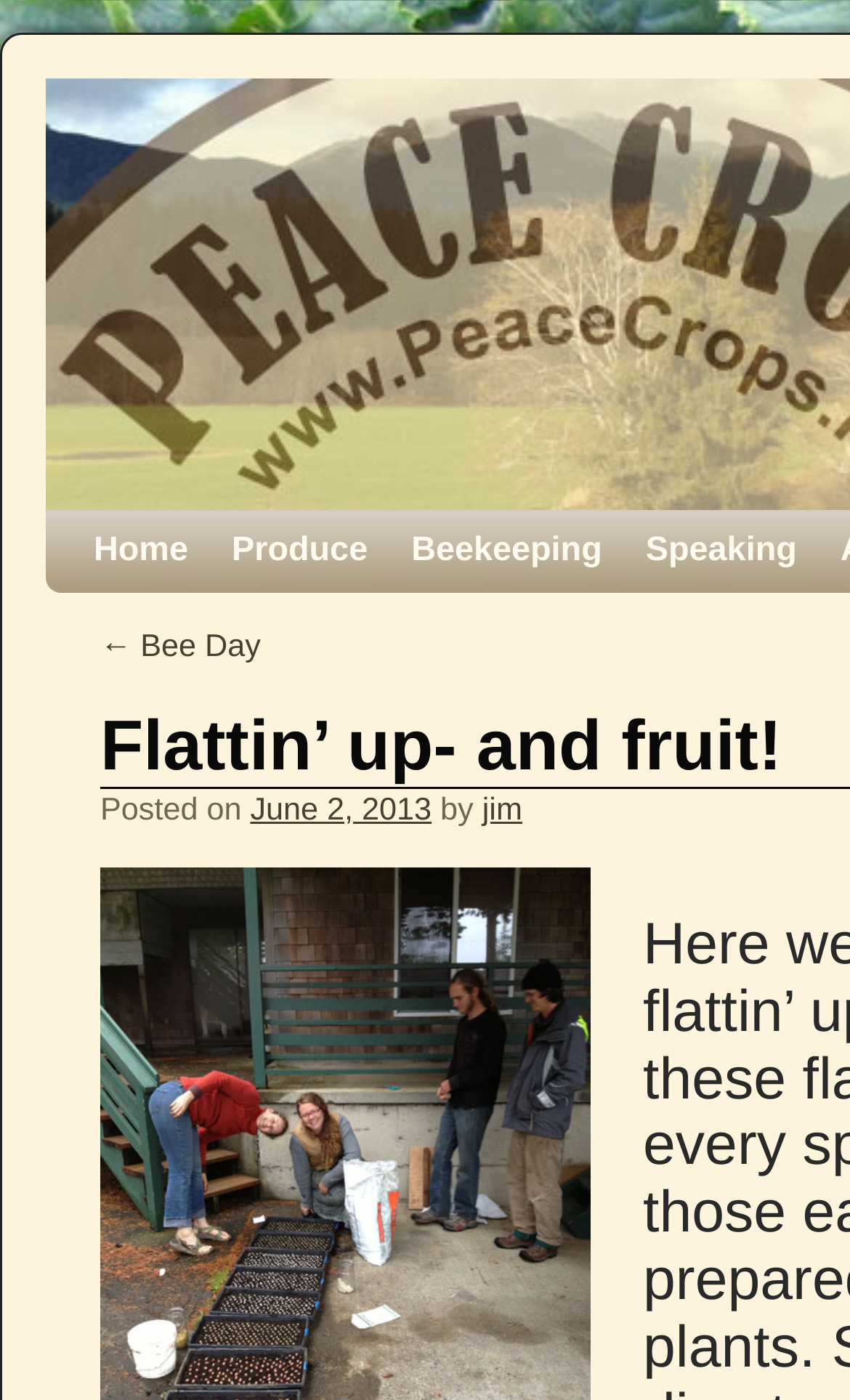Please analyze the image and provide a thorough answer to the question:
Who is the author of the latest article?

I looked for the author of the latest article, which is located below the date 'June 2, 2013', and found that it is 'jim'.